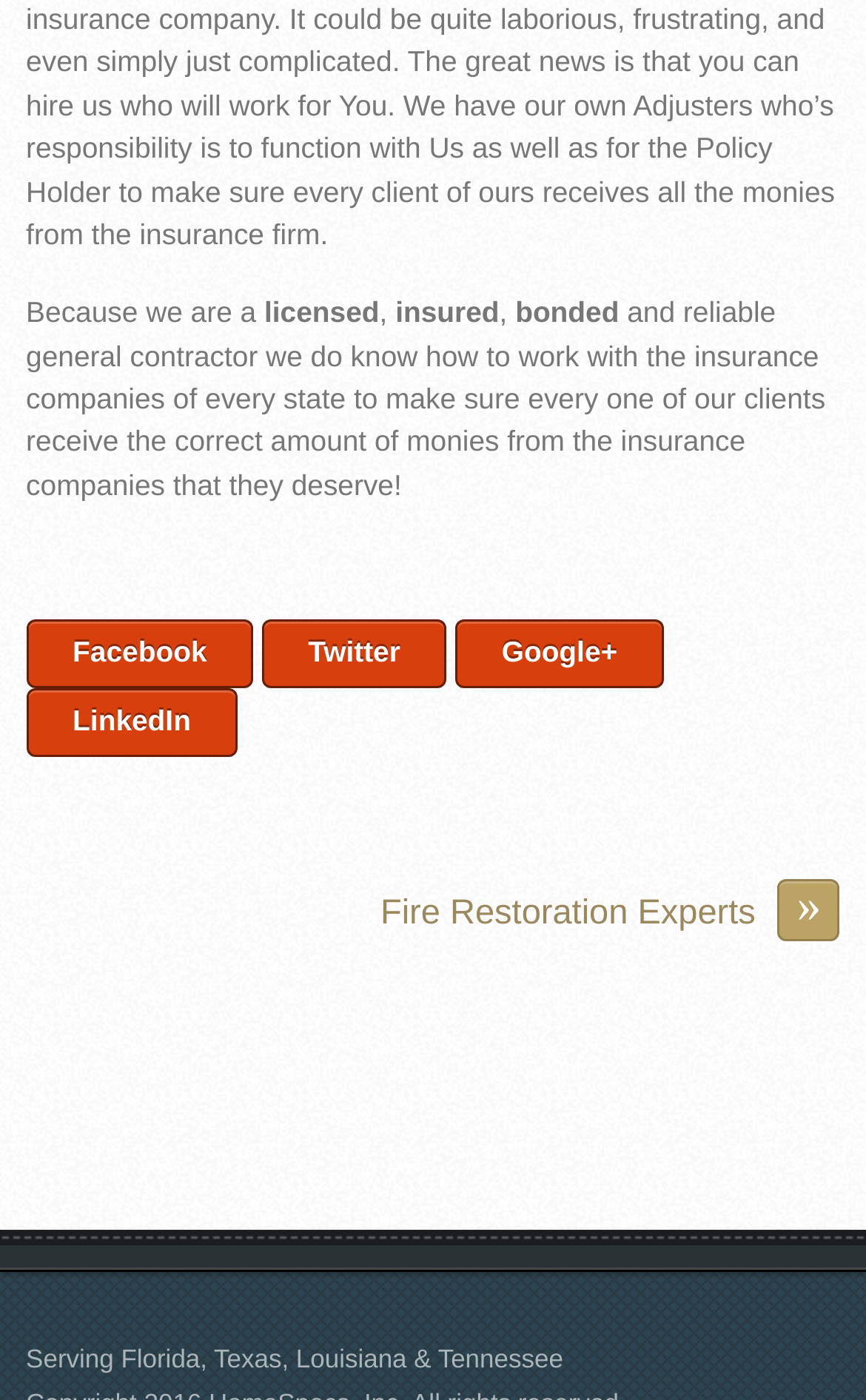What is the company's expertise?
Look at the image and respond with a single word or a short phrase.

Fire restoration